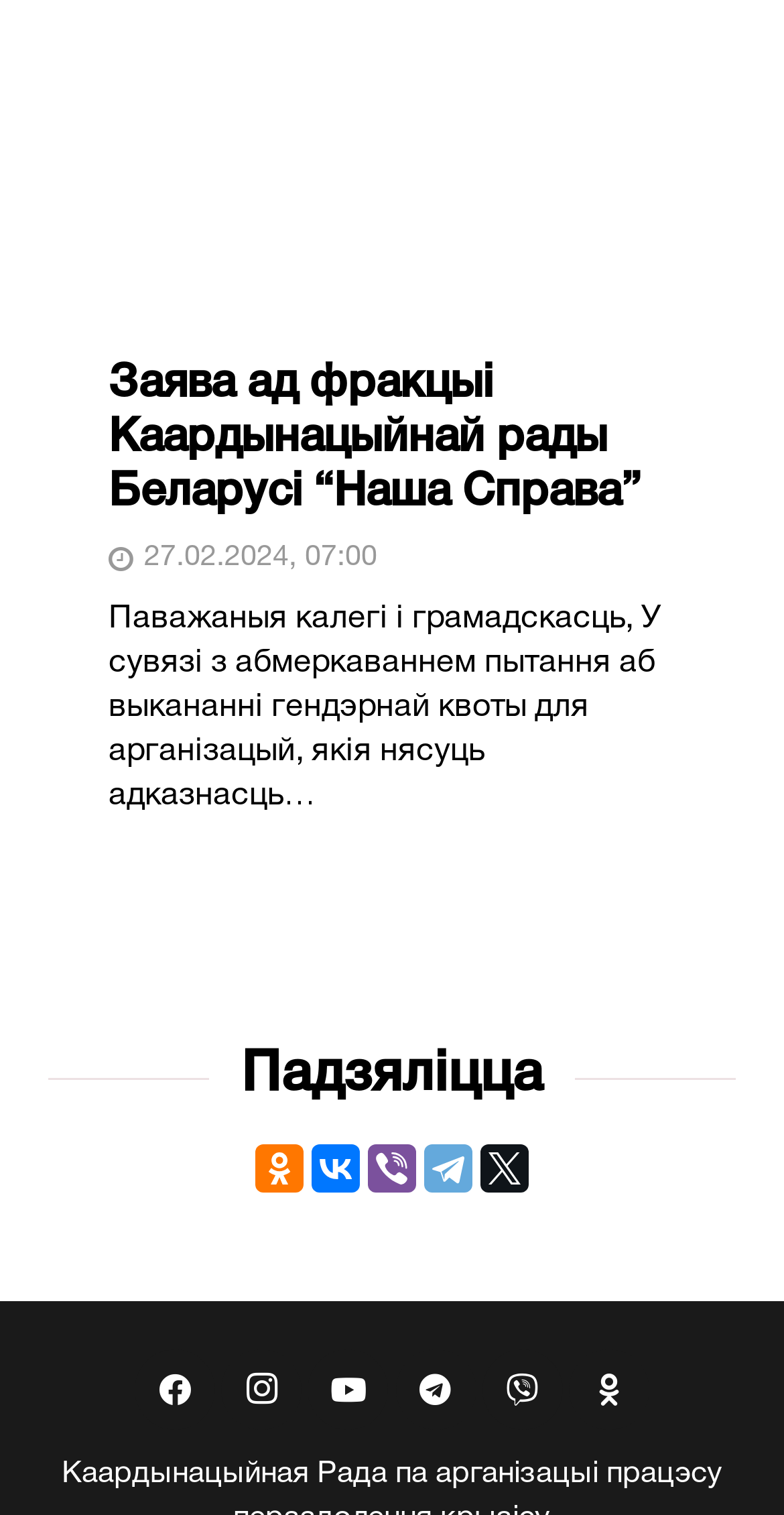Can you find the bounding box coordinates for the element to click on to achieve the instruction: "Read the statement from Каардынацыйнай рады Беларусі “Наша Справа”"?

[0.138, 0.241, 0.818, 0.339]